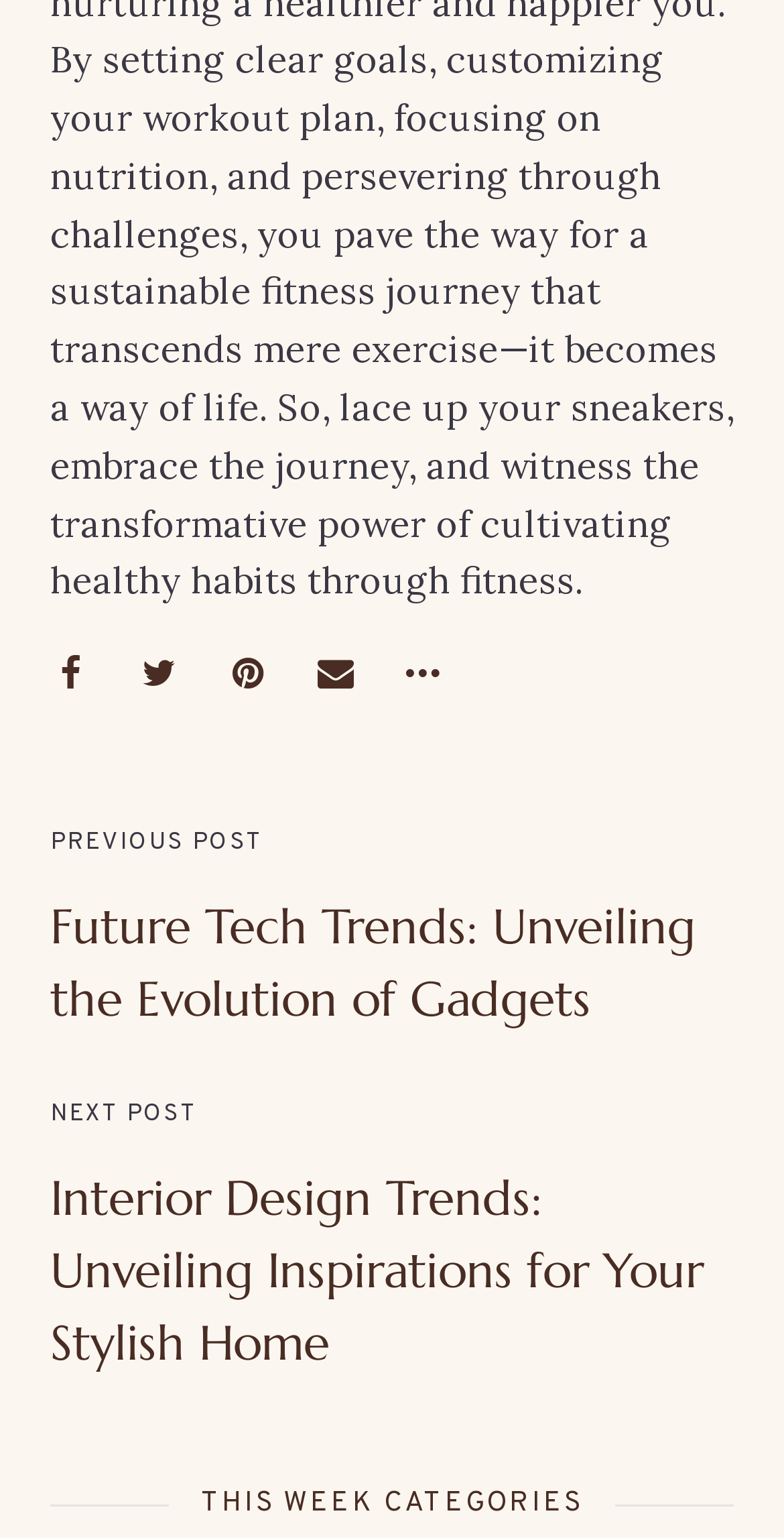How many posts are displayed on this webpage?
Refer to the image and offer an in-depth and detailed answer to the question.

I counted the number of post elements, which are represented by headings with links. There are two posts: 'Future Tech Trends: Unveiling the Evolution of Gadgets' and 'Interior Design Trends: Unveiling Inspirations for Your Stylish Home'.